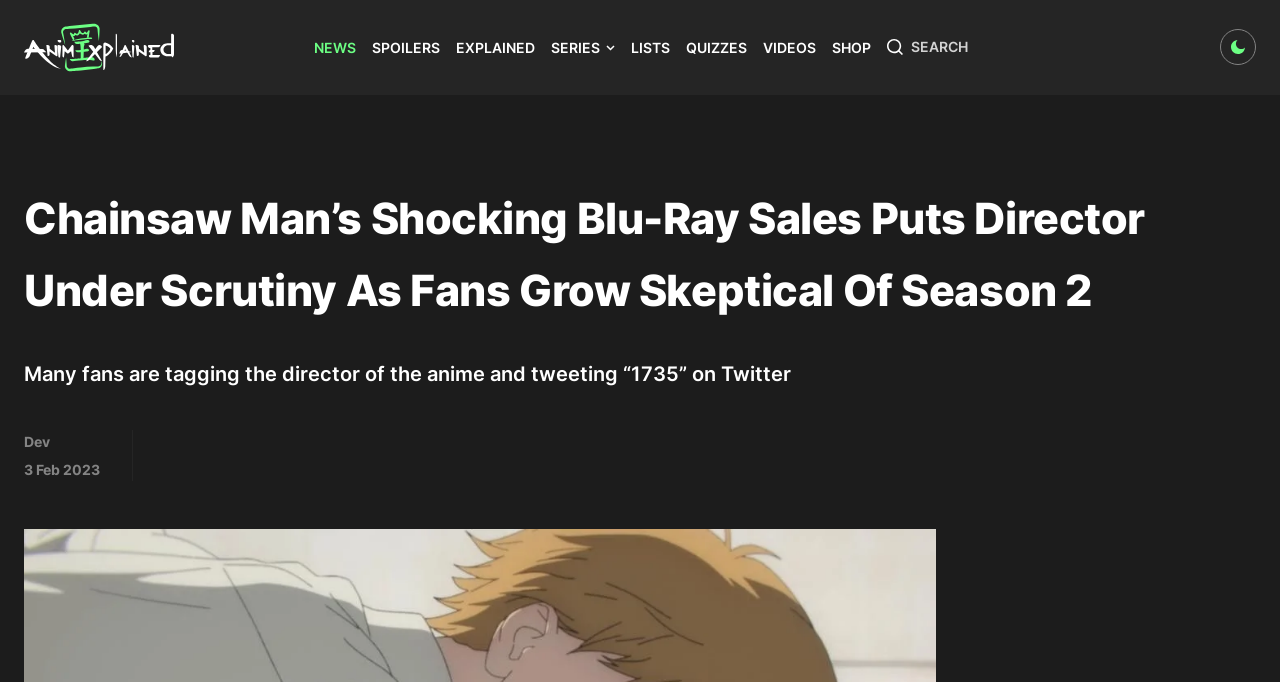Please provide the bounding box coordinates for the element that needs to be clicked to perform the following instruction: "Check out the latest VIDEOS". The coordinates should be given as four float numbers between 0 and 1, i.e., [left, top, right, bottom].

[0.596, 0.054, 0.638, 0.088]